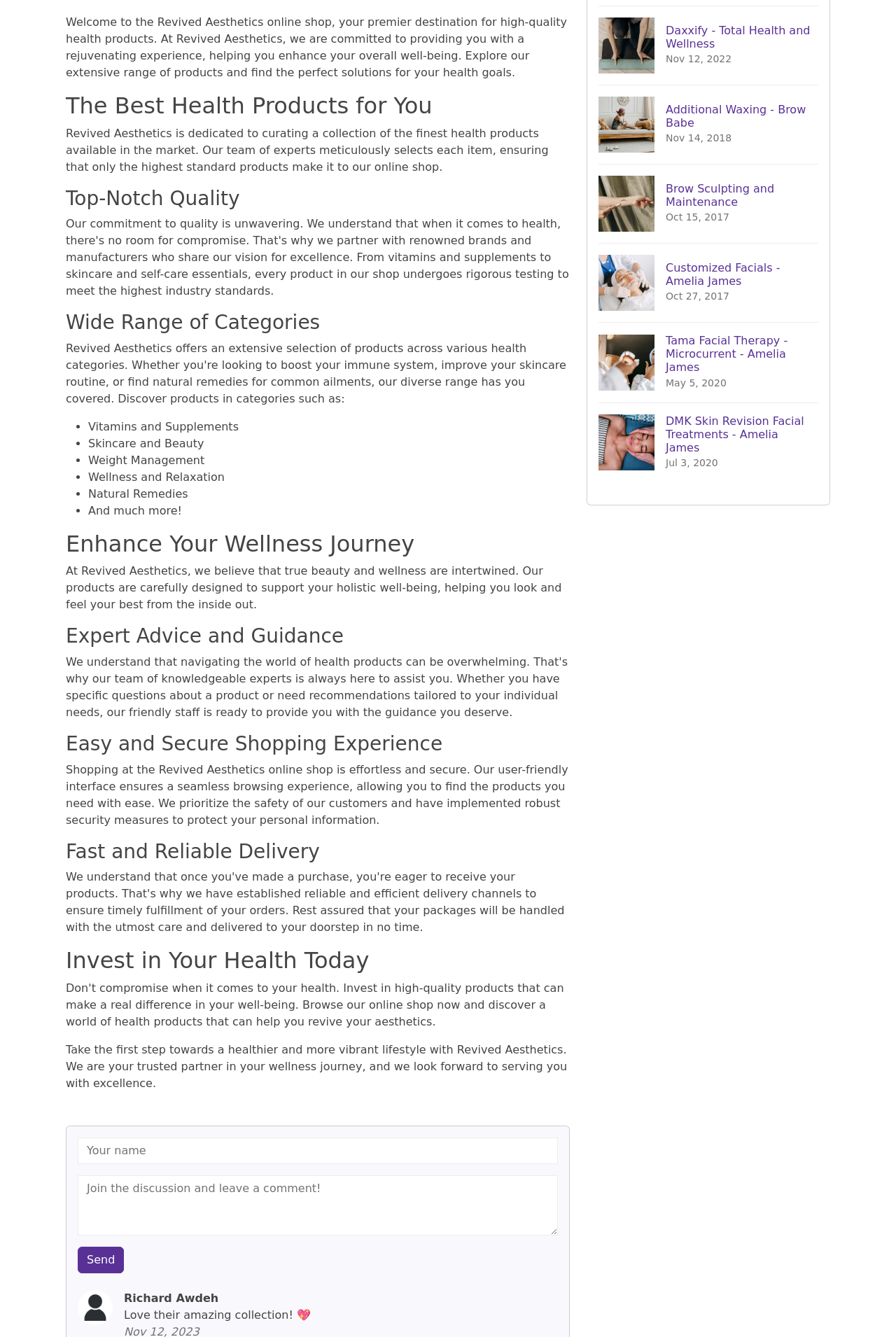Please determine the bounding box coordinates for the element with the description: "Data protection".

None